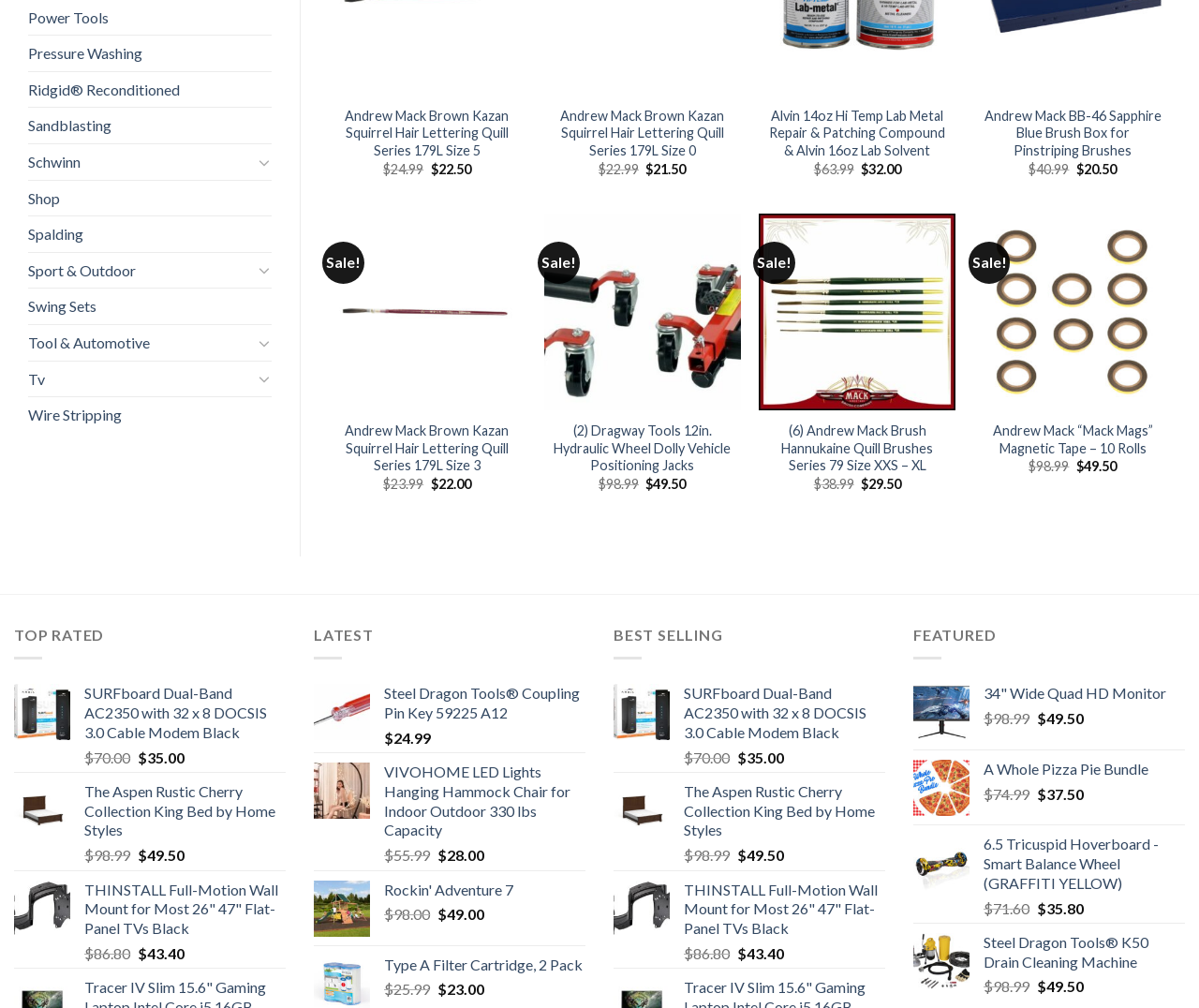Find the bounding box coordinates for the element that must be clicked to complete the instruction: "Read about 'Attention Regulation'". The coordinates should be four float numbers between 0 and 1, indicated as [left, top, right, bottom].

None